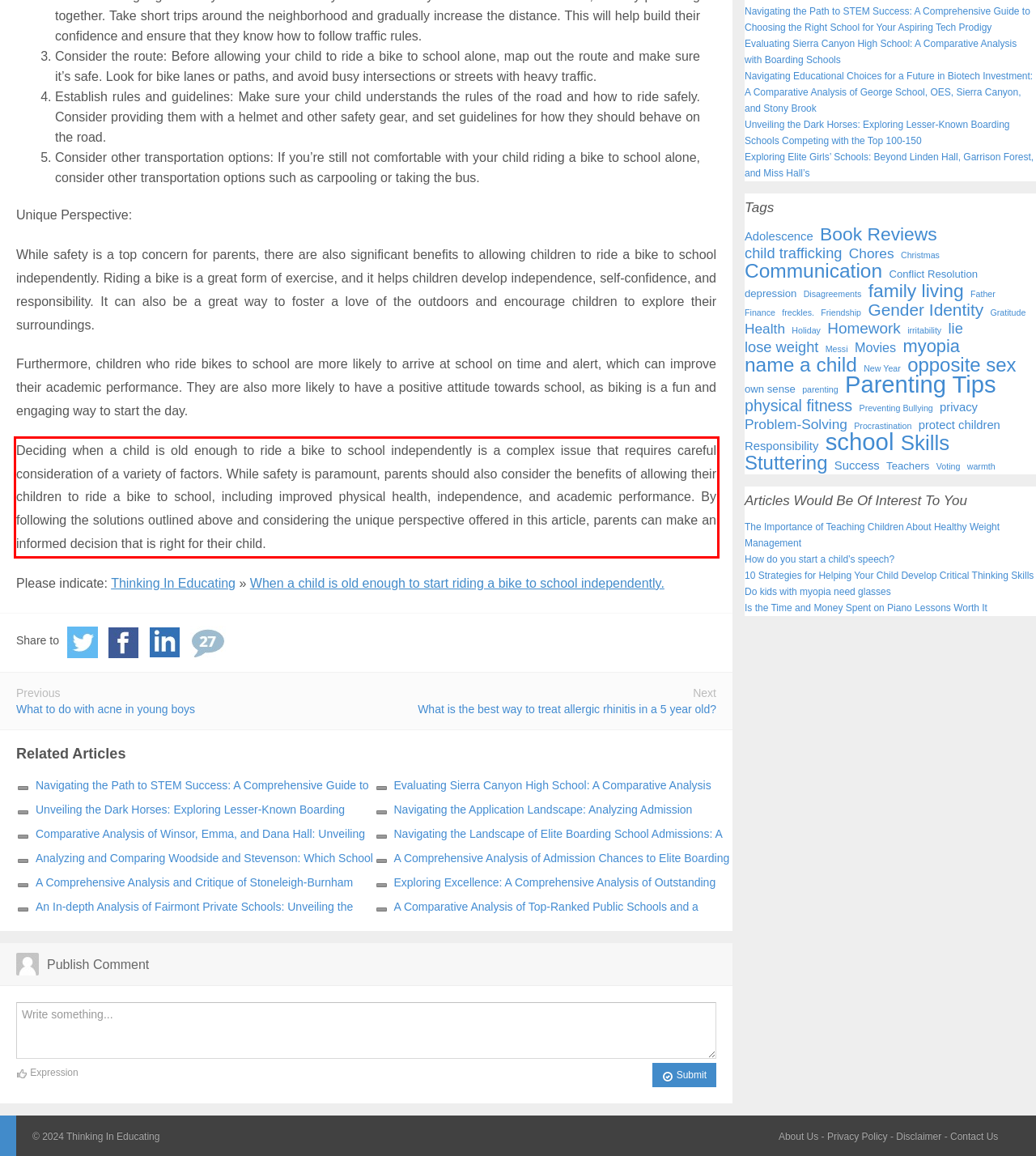There is a screenshot of a webpage with a red bounding box around a UI element. Please use OCR to extract the text within the red bounding box.

Deciding when a child is old enough to ride a bike to school independently is a complex issue that requires careful consideration of a variety of factors. While safety is paramount, parents should also consider the benefits of allowing their children to ride a bike to school, including improved physical health, independence, and academic performance. By following the solutions outlined above and considering the unique perspective offered in this article, parents can make an informed decision that is right for their child.